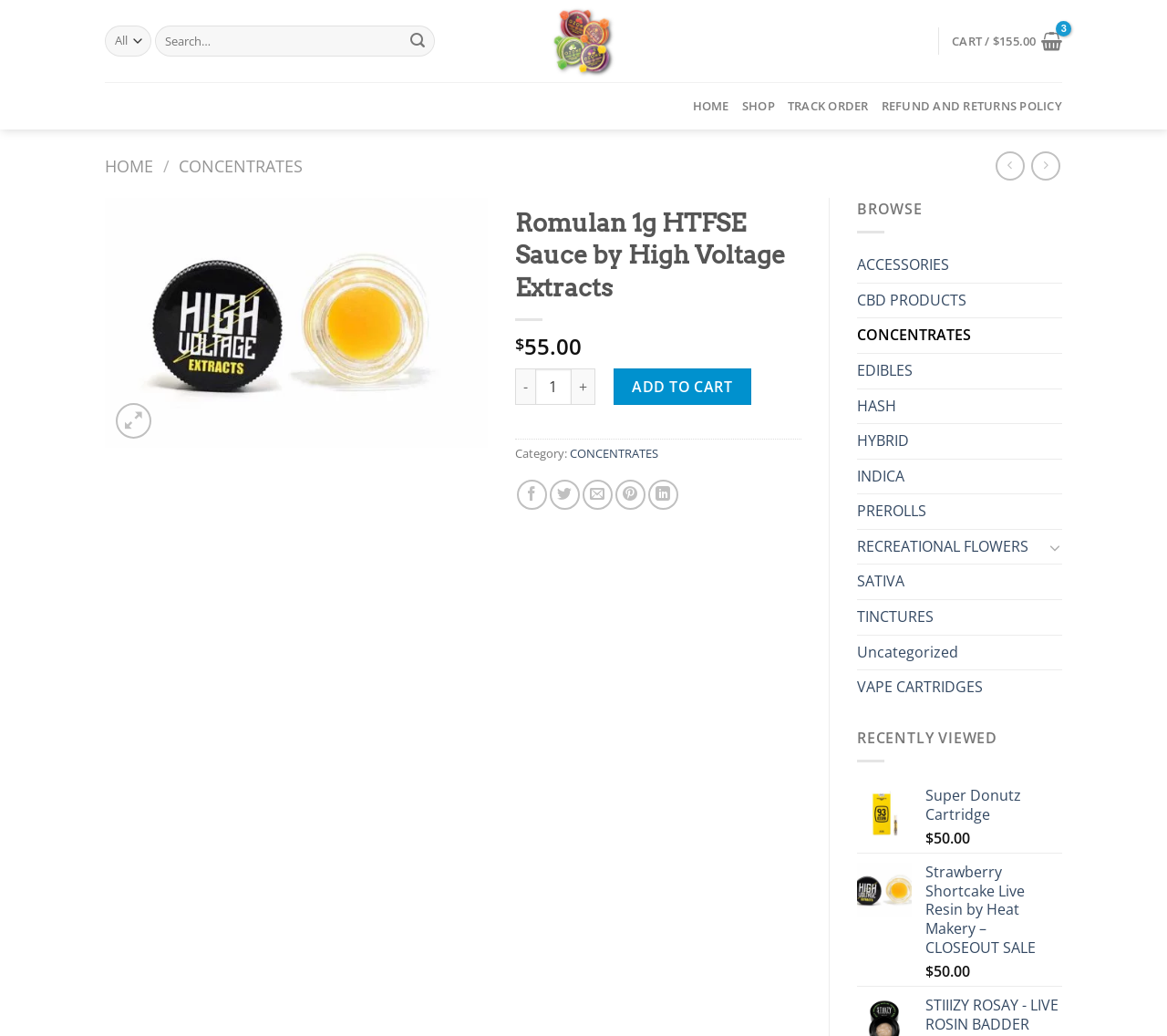Return the bounding box coordinates of the UI element that corresponds to this description: "name="ctl00$MainContent$MC_YourComments"". The coordinates must be given as four float numbers in the range of 0 and 1, [left, top, right, bottom].

None